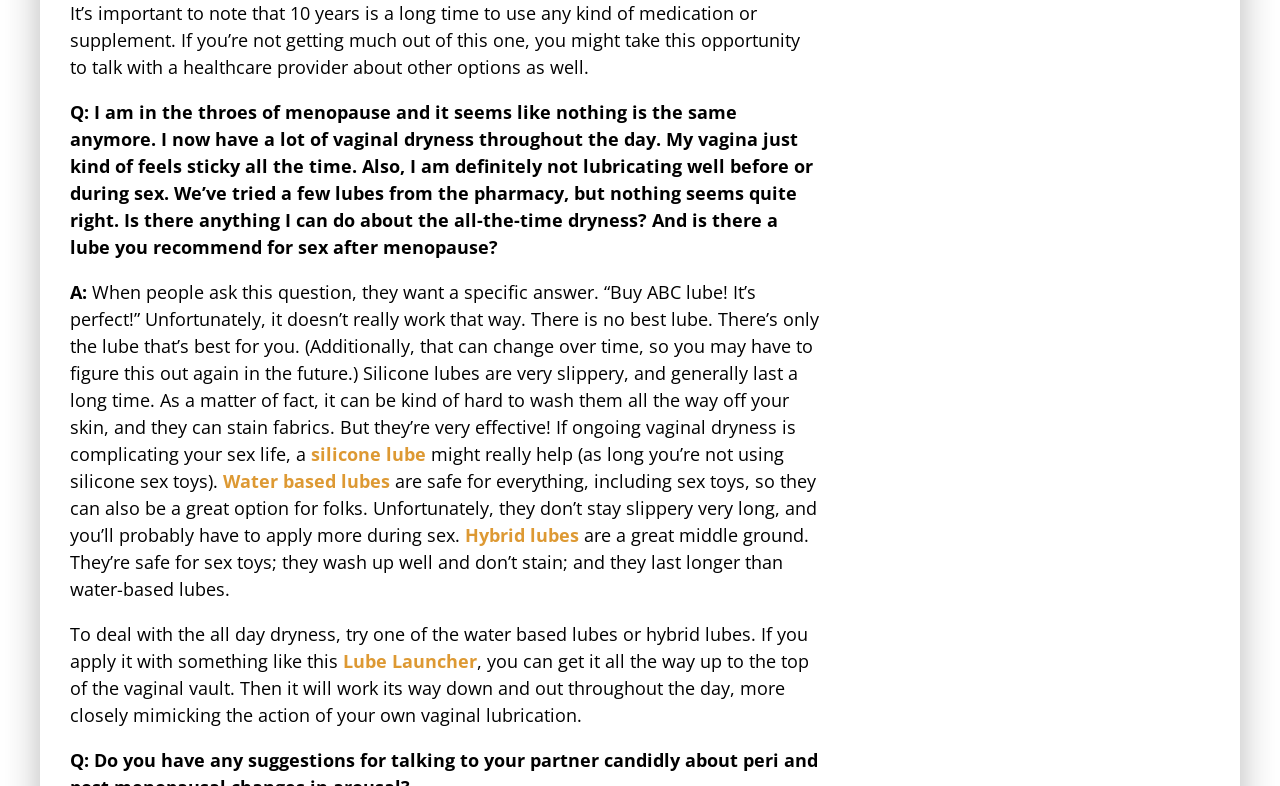From the image, can you give a detailed response to the question below:
What type of lube is recommended for ongoing vaginal dryness?

The text suggests that silicone lube might really help with ongoing vaginal dryness, as it is very slippery and lasts a long time, but it's not suitable for use with silicone sex toys.